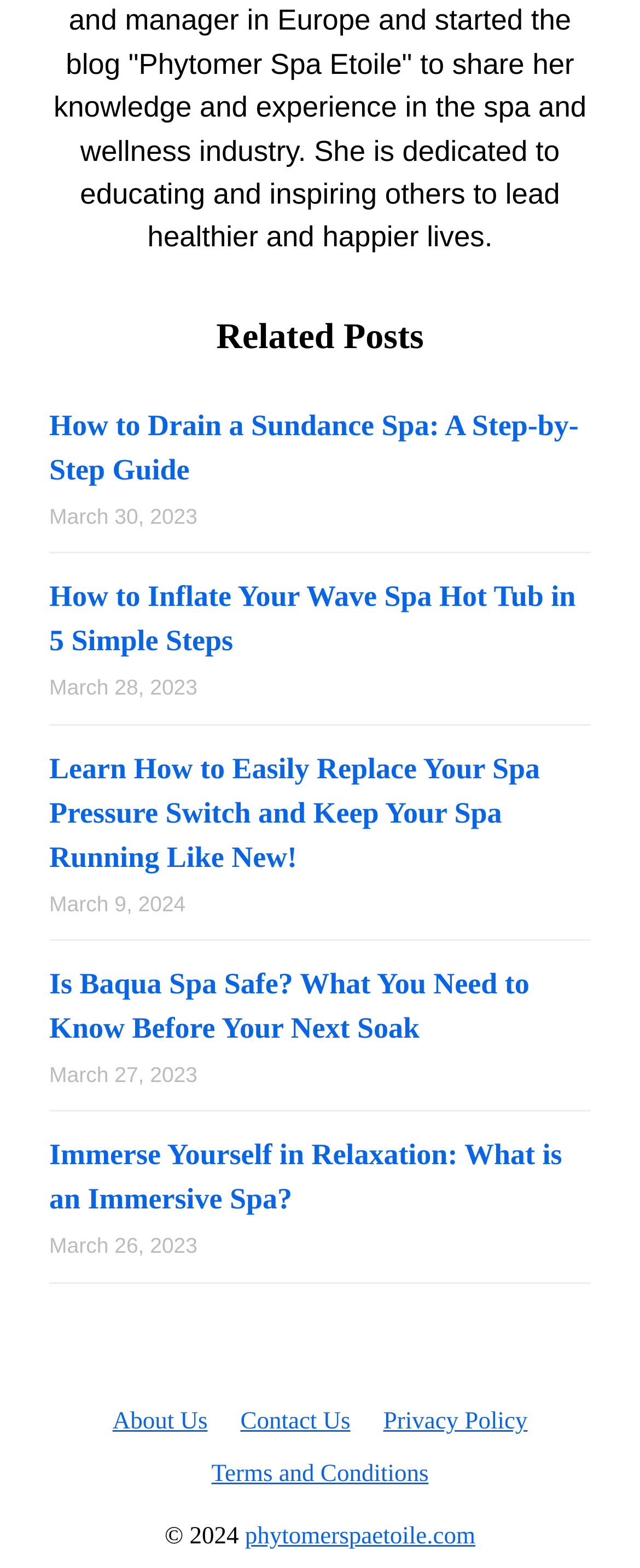Based on the visual content of the image, answer the question thoroughly: How many links are in the footer section?

I examined the complementary element at the bottom of the webpage, which contains the footer section, and found that there are 4 links: 'About Us', 'Contact Us', 'Privacy Policy', and 'Terms and Conditions'.